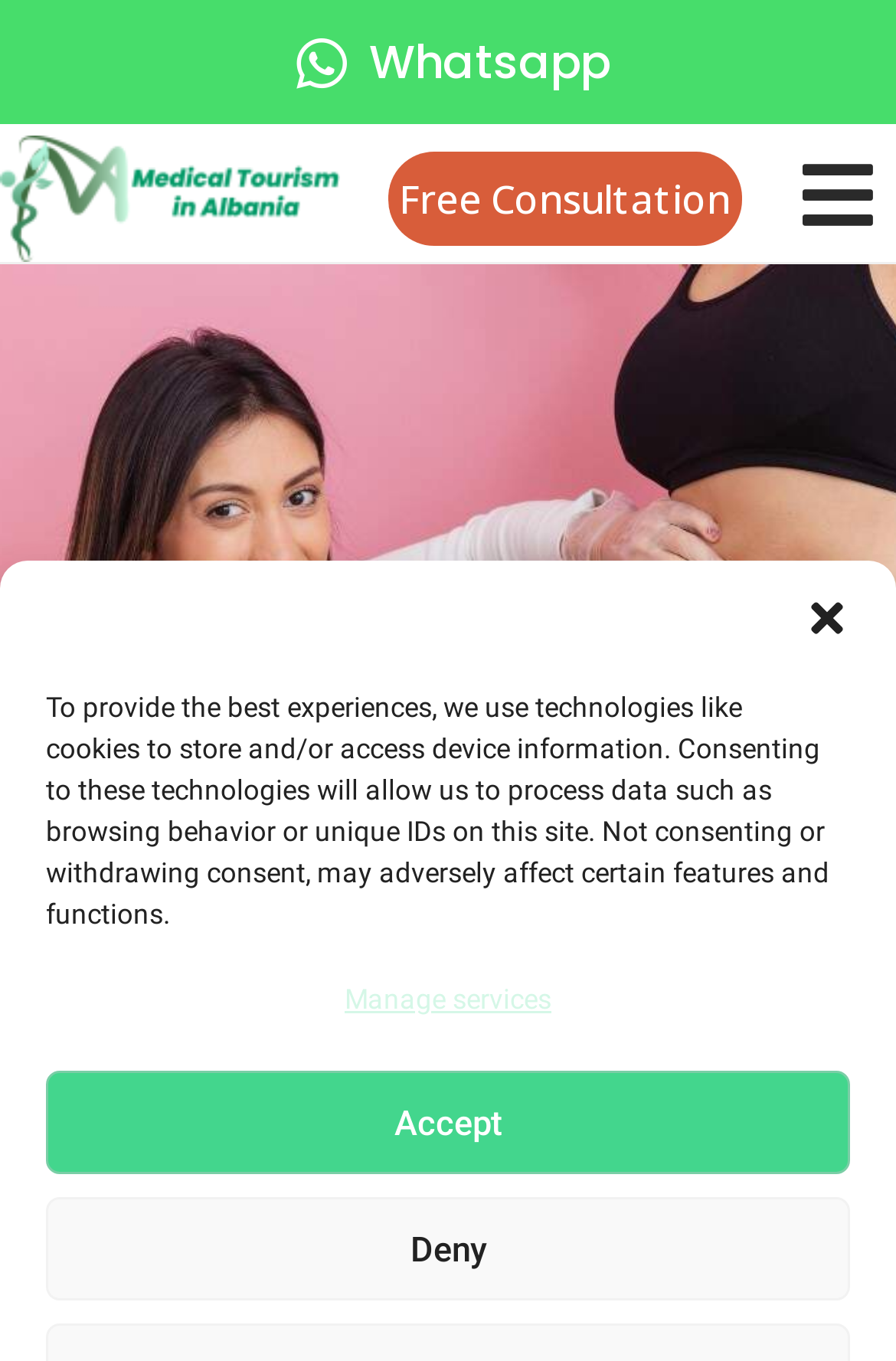What is the call-to-action for the consultation?
Please answer the question with a single word or phrase, referencing the image.

Free Consultation